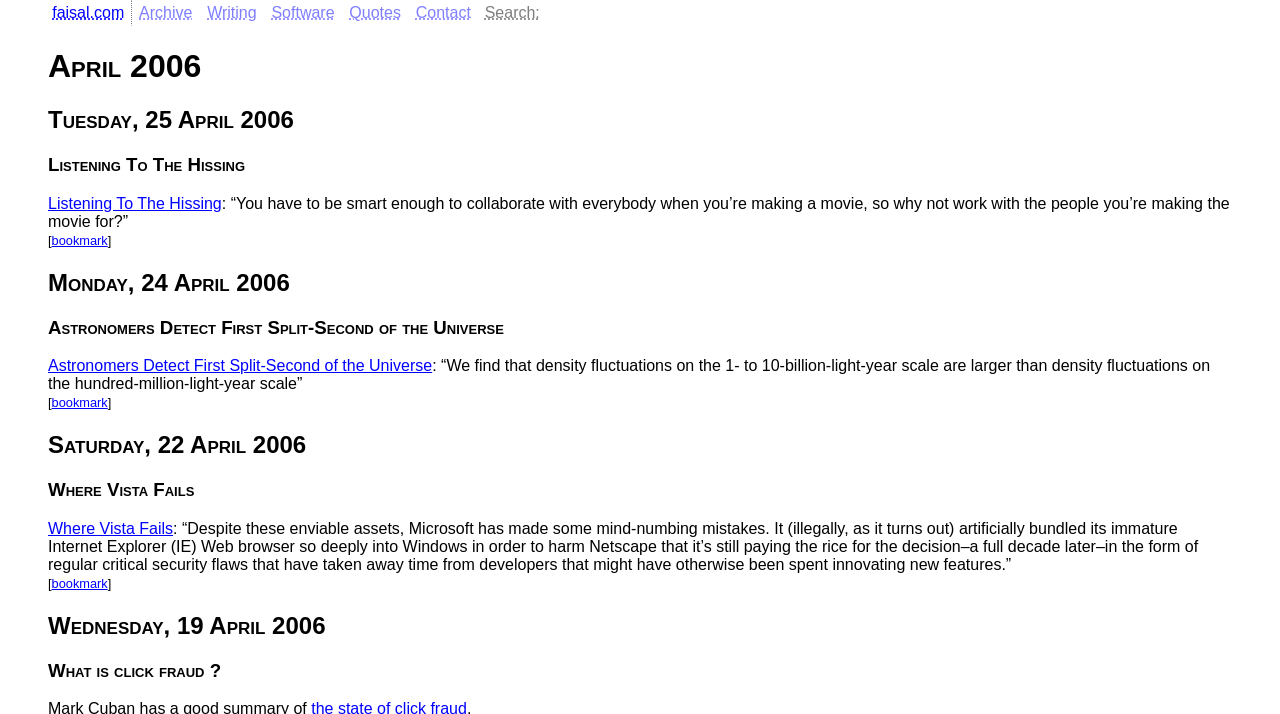Locate the bounding box for the described UI element: "Listening To The Hissing". Ensure the coordinates are four float numbers between 0 and 1, formatted as [left, top, right, bottom].

[0.038, 0.273, 0.173, 0.297]